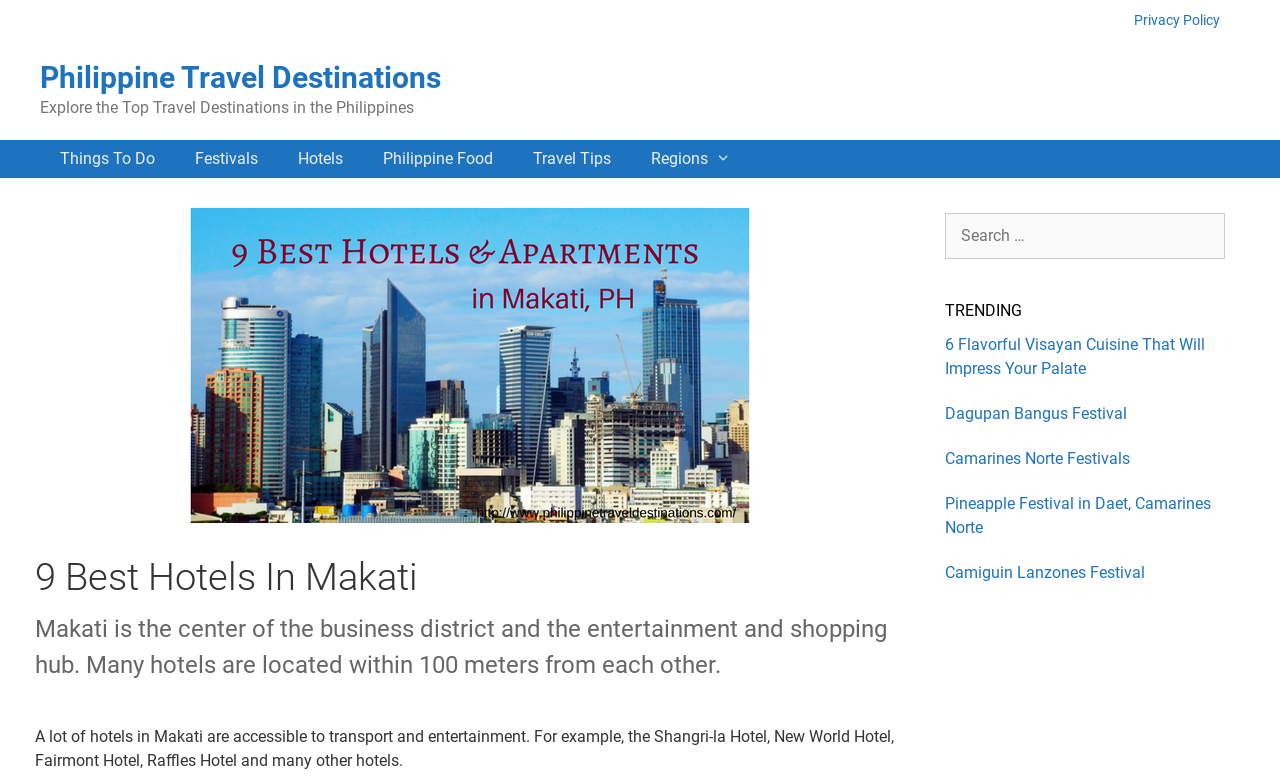Determine the bounding box of the UI component based on this description: "Dagupan Bangus Festival". The bounding box coordinates should be four float values between 0 and 1, i.e., [left, top, right, bottom].

[0.738, 0.517, 0.88, 0.541]